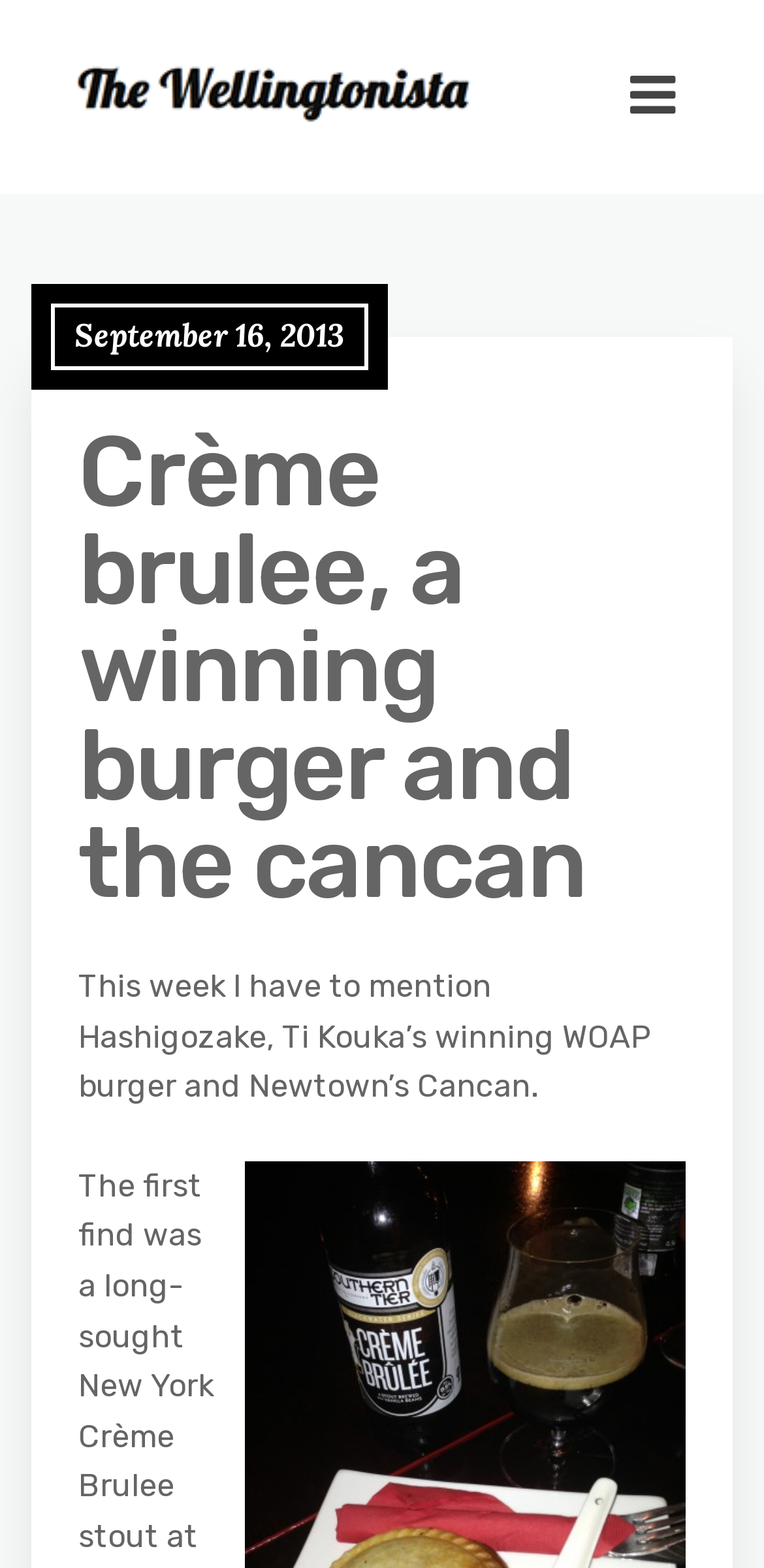Elaborate on the webpage's design and content in a detailed caption.

The webpage appears to be a blog post or article from "The Wellingtonista". At the top left, there is a logo image of "The Wellingtonista" accompanied by a link with the same name. To the right of the logo, there is a small icon represented by a Unicode character. 

Below the logo, the date "September 16, 2013" is displayed. The main heading "Crème brulee, a winning burger and the cancan" is centered and takes up a significant portion of the top section. 

The main content of the webpage is divided into two paragraphs. The first paragraph starts below the heading and takes up about half of the remaining space. It discusses Hashigozake, Ti Kouka's winning WOAP burger, and Newtown's Cancan. The second paragraph is positioned below the first one and occupies the rest of the space. It talks about finding a New York Crème Brulee stout at a certain location.